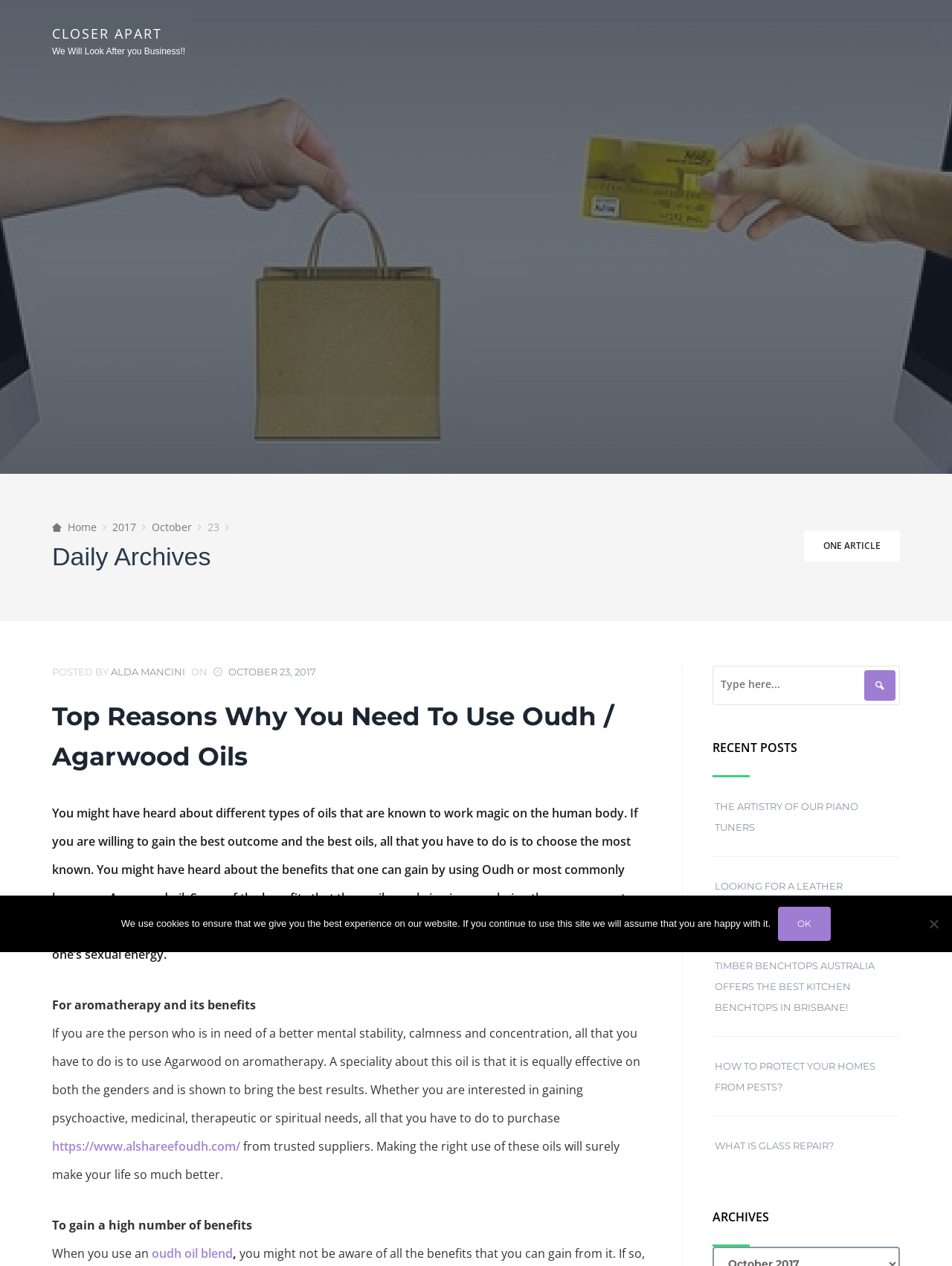Specify the bounding box coordinates of the area to click in order to execute this command: 'Click on the 'ALDA MANCINI' link'. The coordinates should consist of four float numbers ranging from 0 to 1, and should be formatted as [left, top, right, bottom].

[0.116, 0.526, 0.195, 0.537]